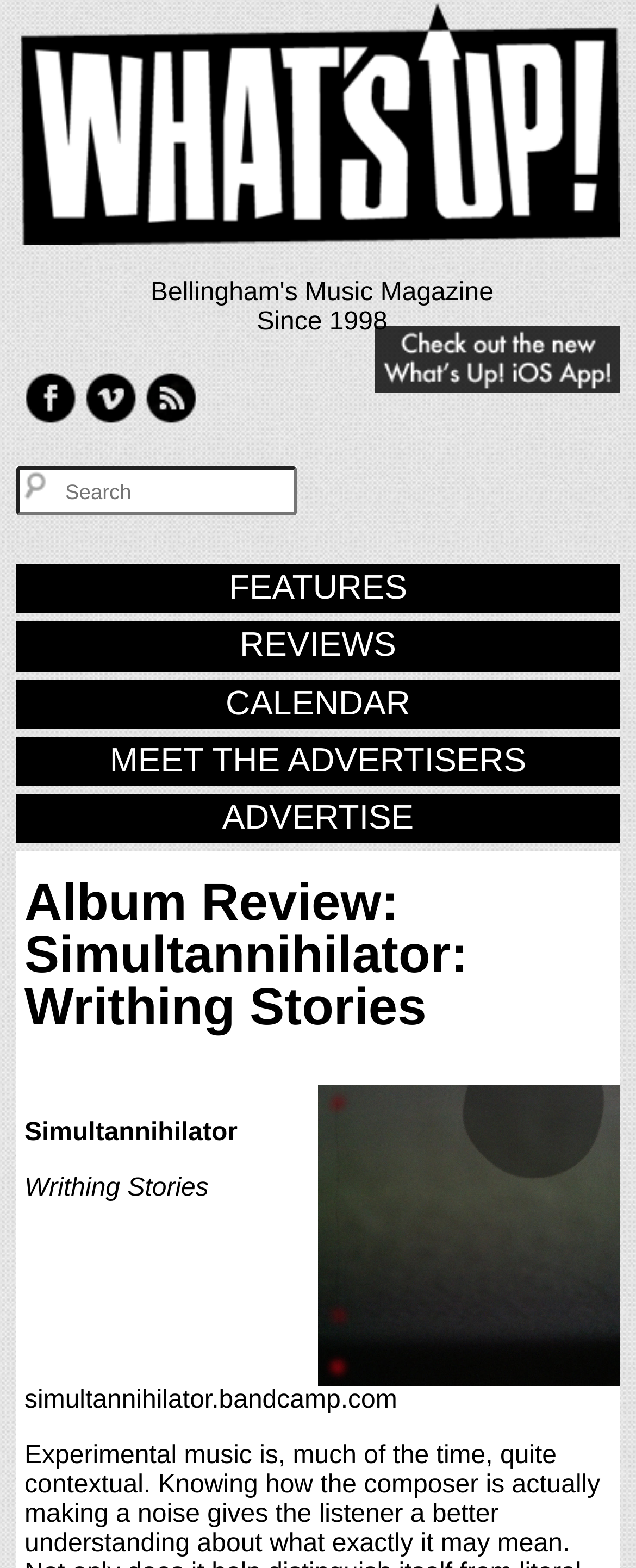Provide the bounding box coordinates of the UI element this sentence describes: "alt="What's Up! Tonight! App"".

[0.59, 0.237, 0.974, 0.255]